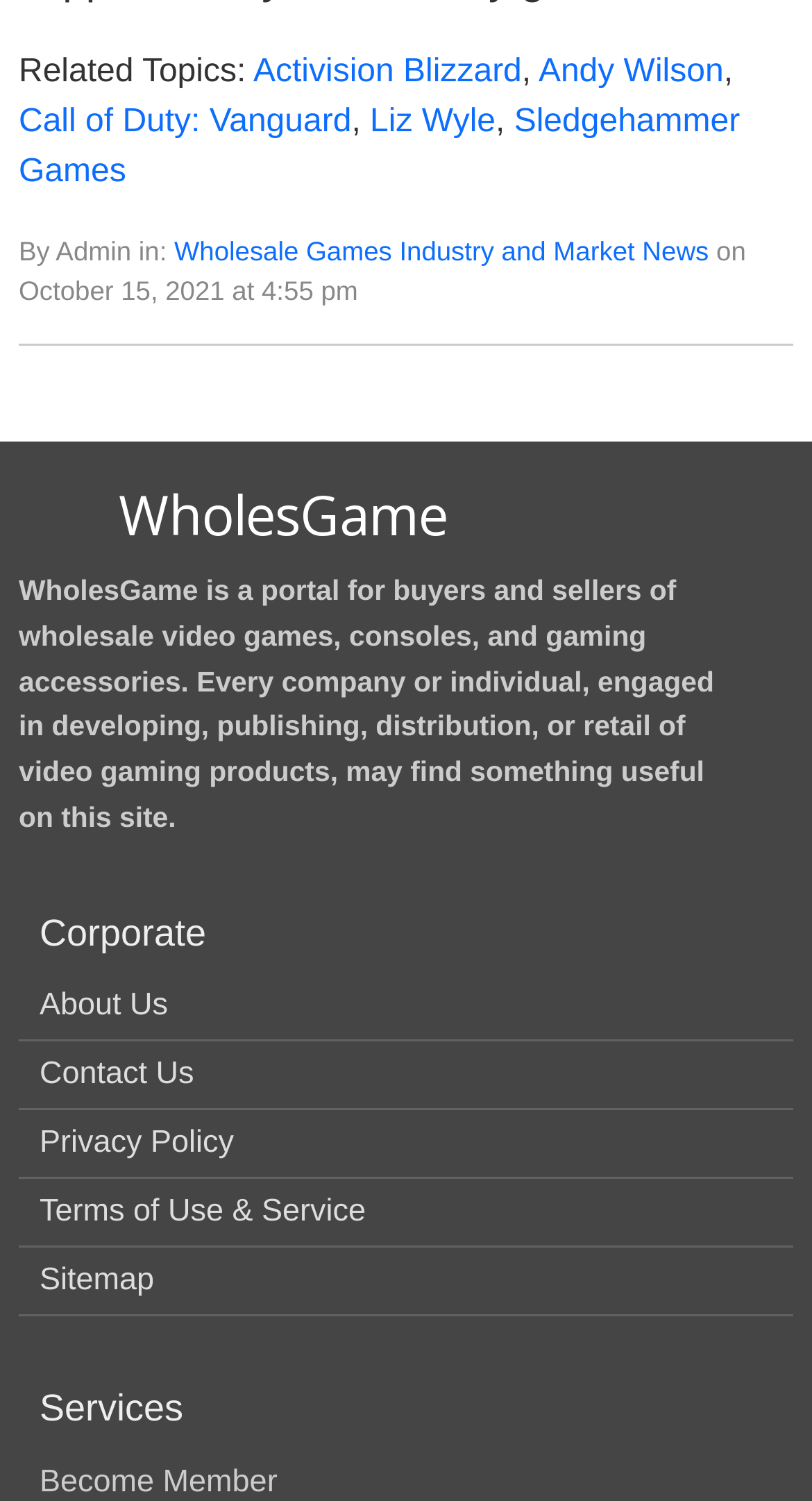Identify the bounding box coordinates of the section to be clicked to complete the task described by the following instruction: "Share on twitter". The coordinates should be four float numbers between 0 and 1, formatted as [left, top, right, bottom].

None